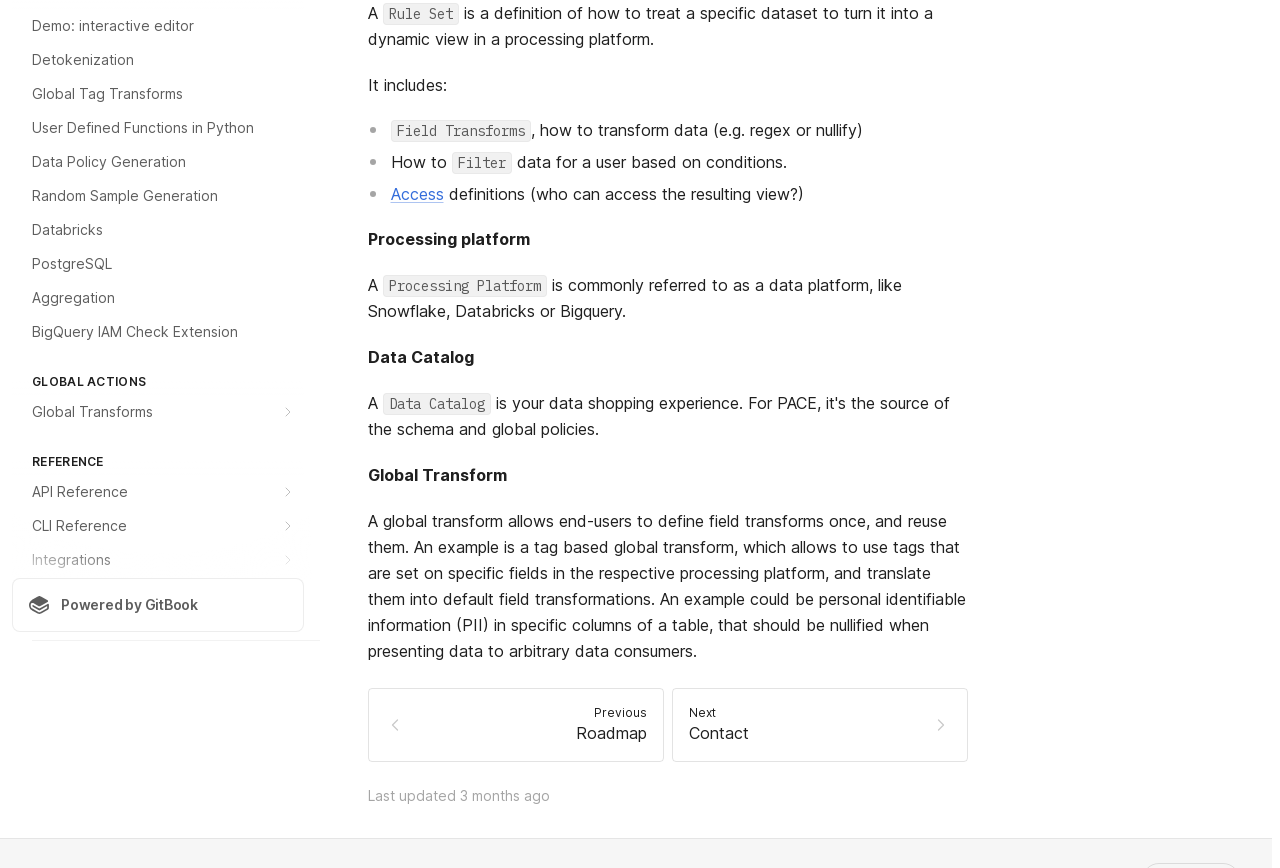Given the element description, predict the bounding box coordinates in the format (top-left x, top-left y, bottom-right x, bottom-right y). Make sure all values are between 0 and 1. Here is the element description: Demo: interactive editor

[0.009, 0.012, 0.238, 0.048]